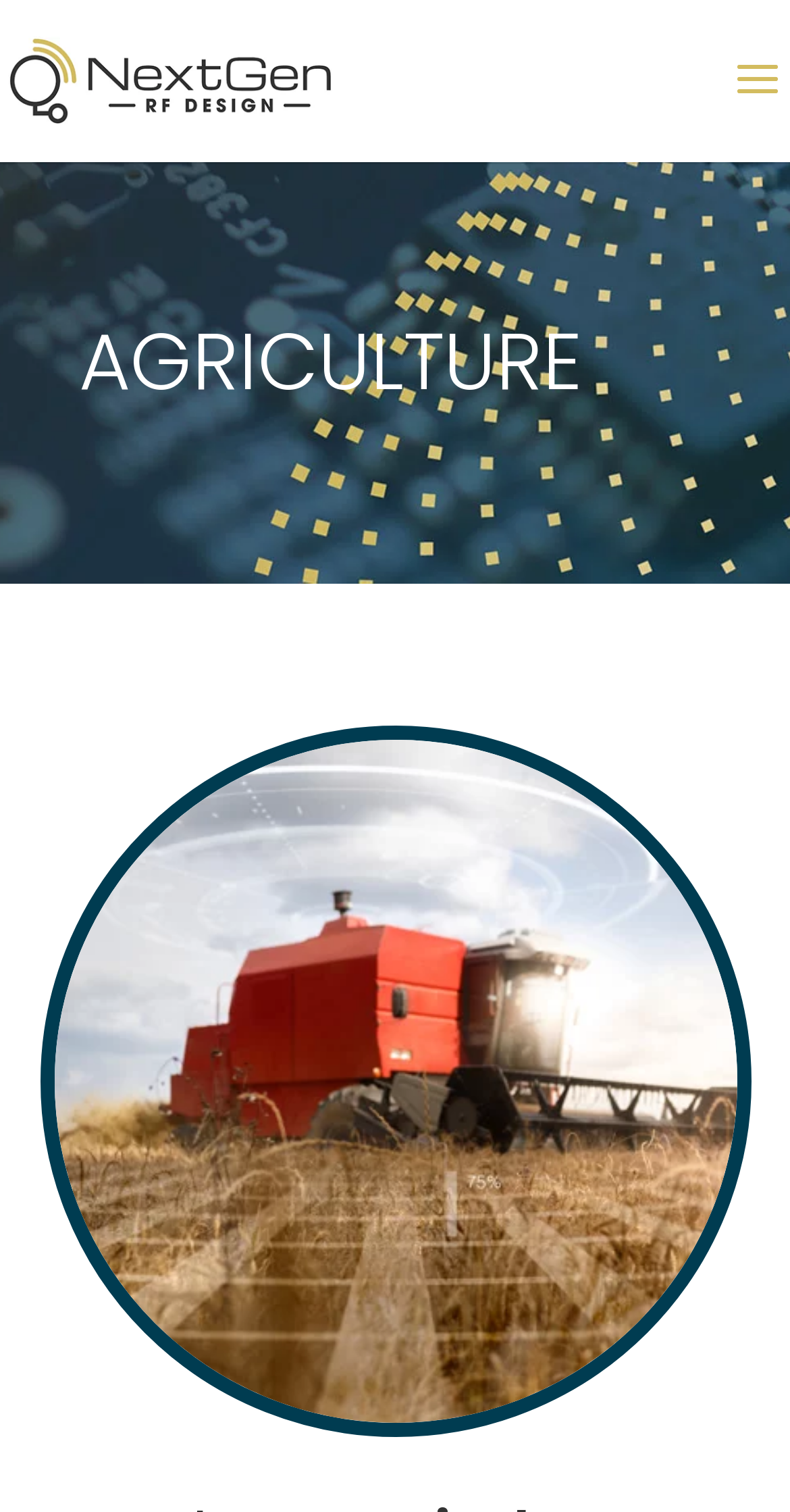Locate the bounding box of the user interface element based on this description: "alt="NextGen RF Design, Inc."".

[0.01, 0.037, 0.42, 0.068]